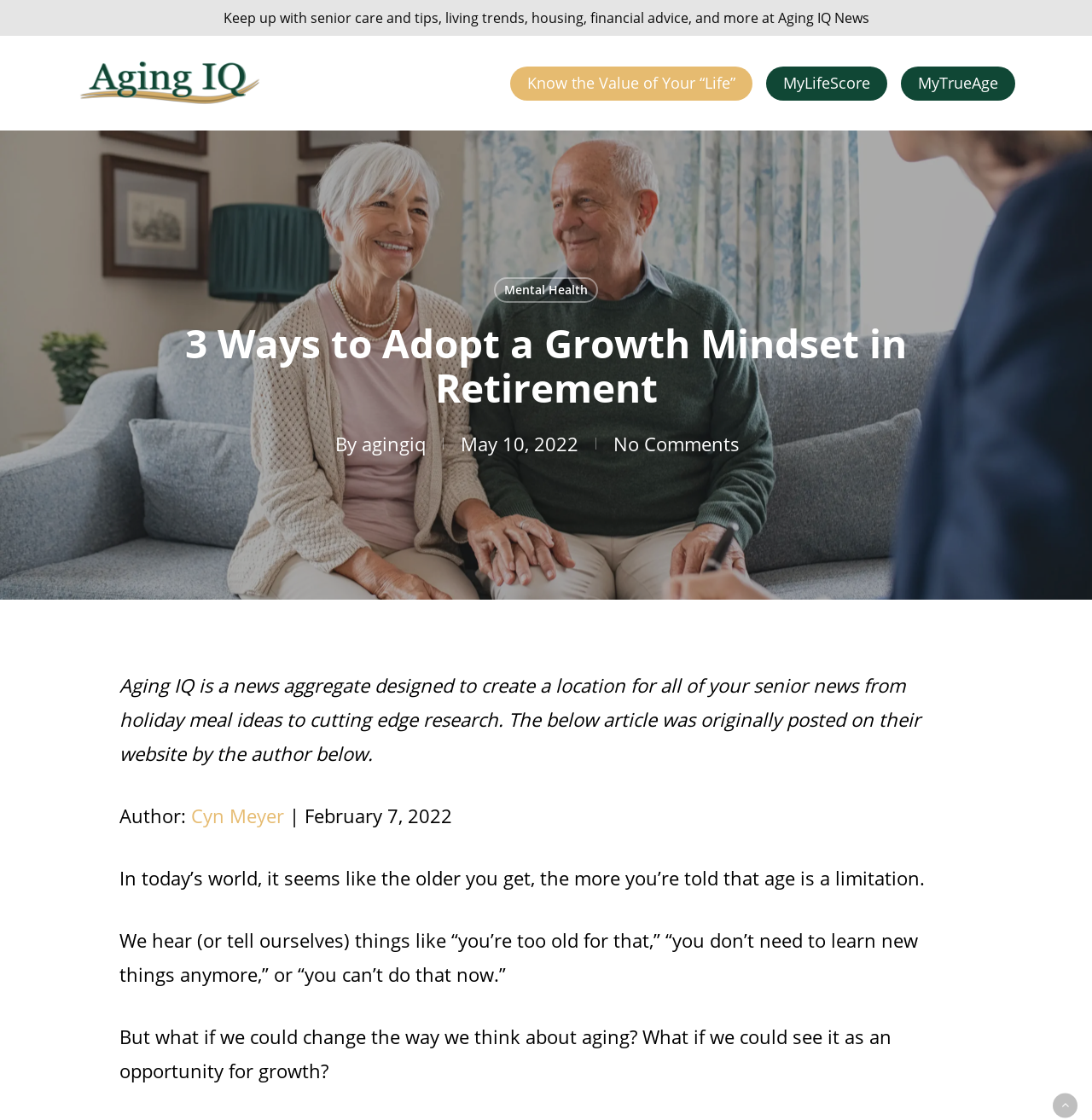Can you find and provide the title of the webpage?

3 Ways to Adopt a Growth Mindset in Retirement